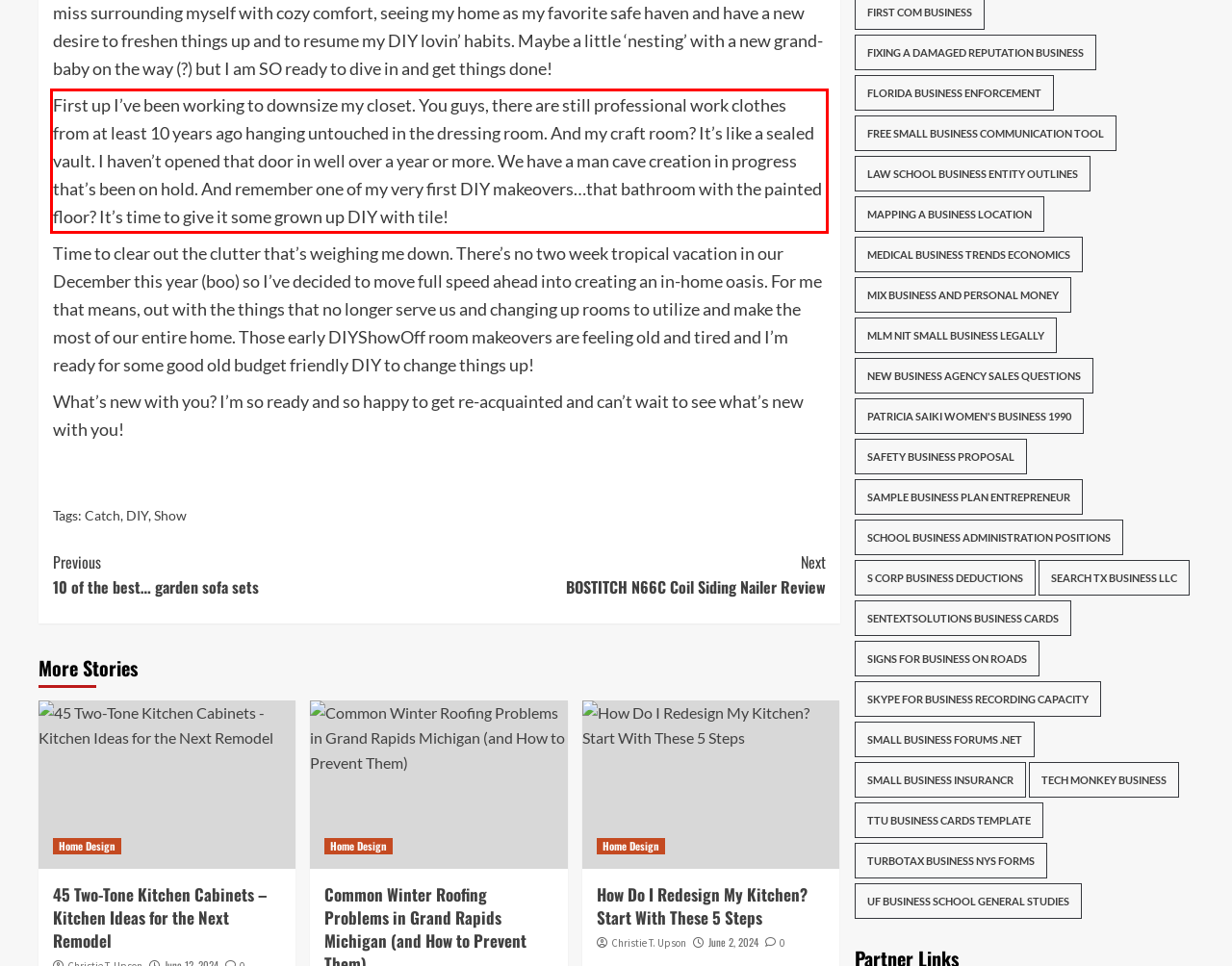In the screenshot of the webpage, find the red bounding box and perform OCR to obtain the text content restricted within this red bounding box.

First up I’ve been working to downsize my closet. You guys, there are still professional work clothes from at least 10 years ago hanging untouched in the dressing room. And my craft room? It’s like a sealed vault. I haven’t opened that door in well over a year or more. We have a man cave creation in progress that’s been on hold. And remember one of my very first DIY makeovers…that bathroom with the painted floor? It’s time to give it some grown up DIY with tile!